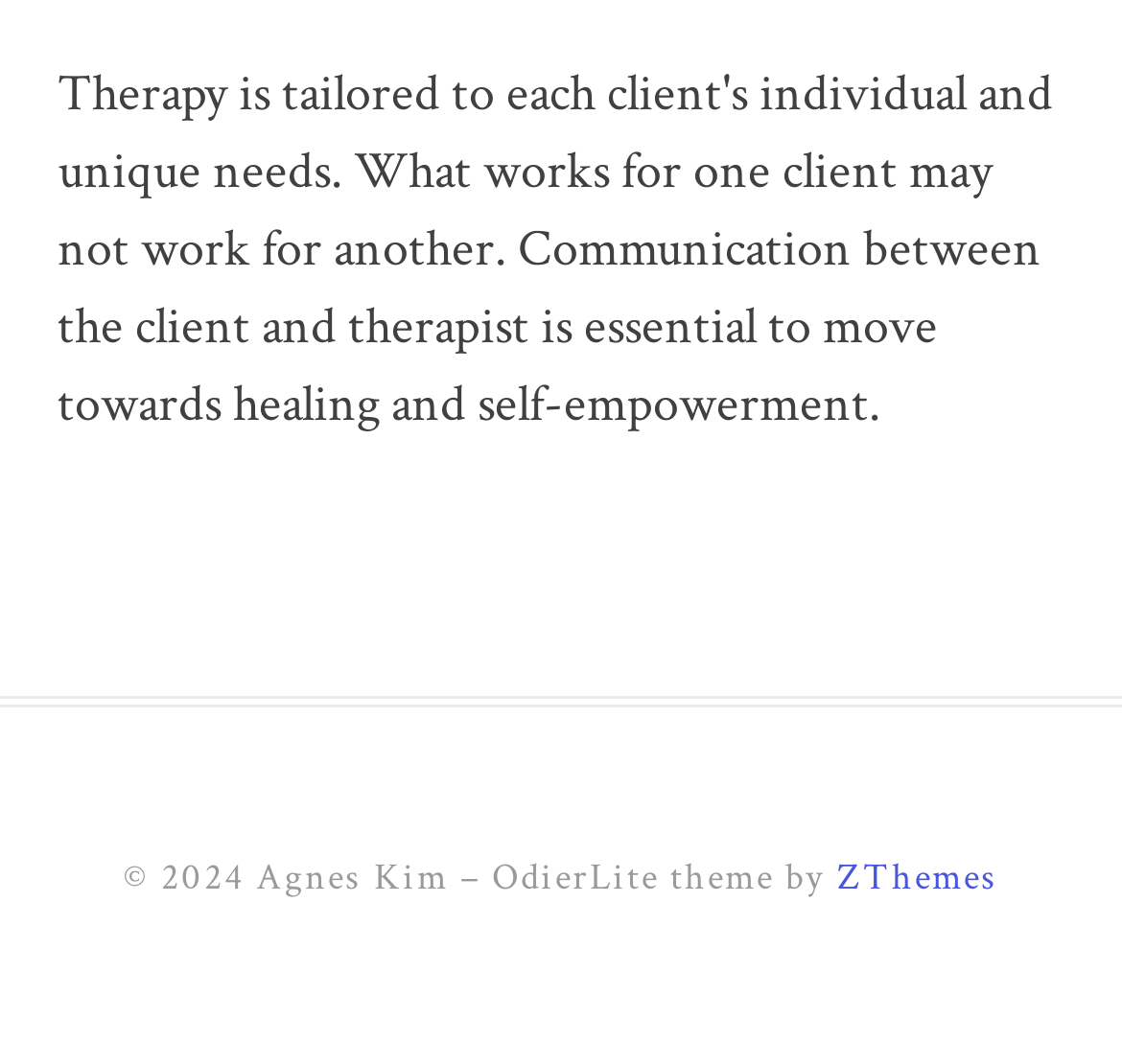Using the description "ZThemes", predict the bounding box of the relevant HTML element.

[0.746, 0.802, 0.89, 0.848]